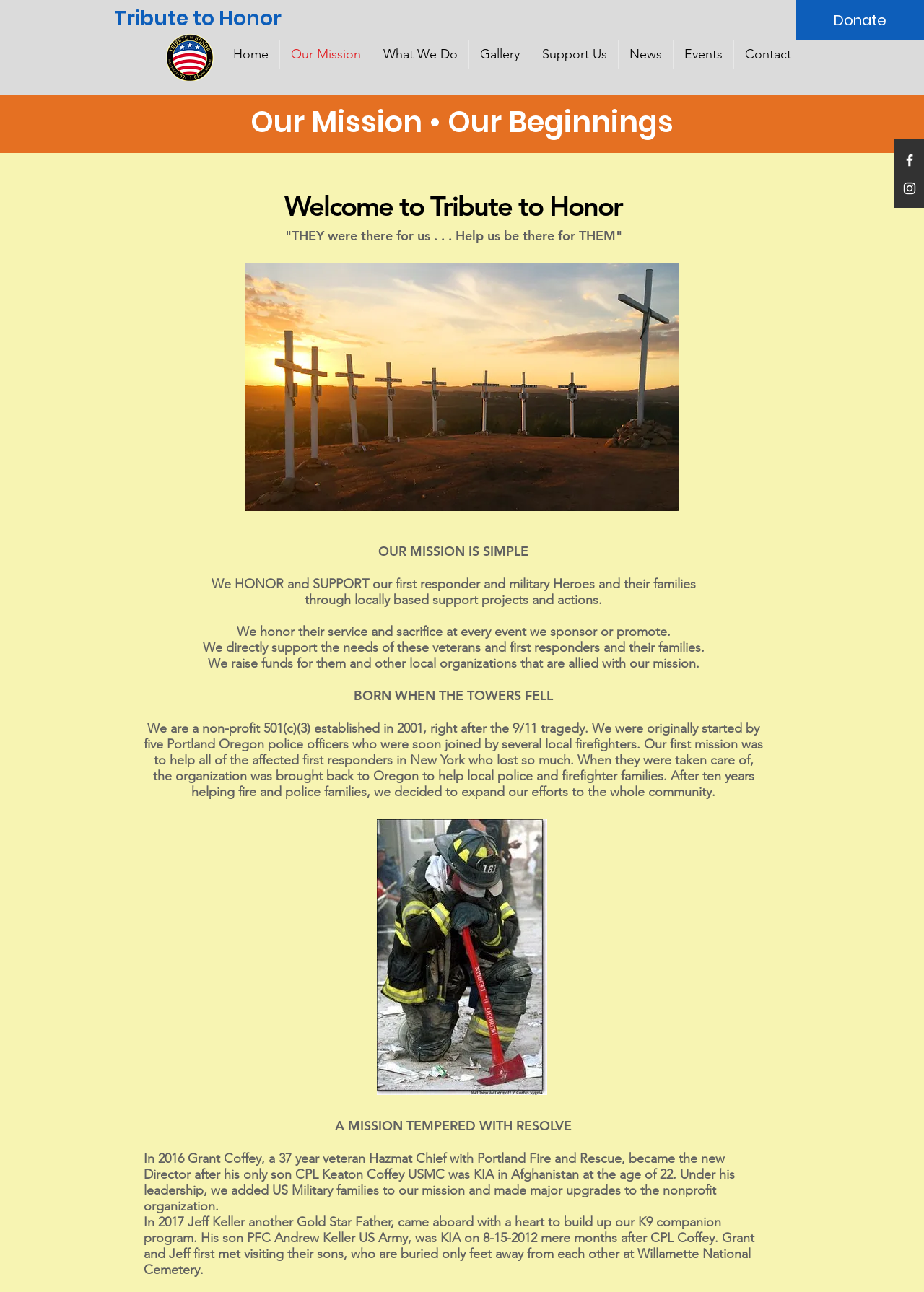Please identify the bounding box coordinates of the area that needs to be clicked to follow this instruction: "Go to Home page".

[0.24, 0.031, 0.302, 0.054]